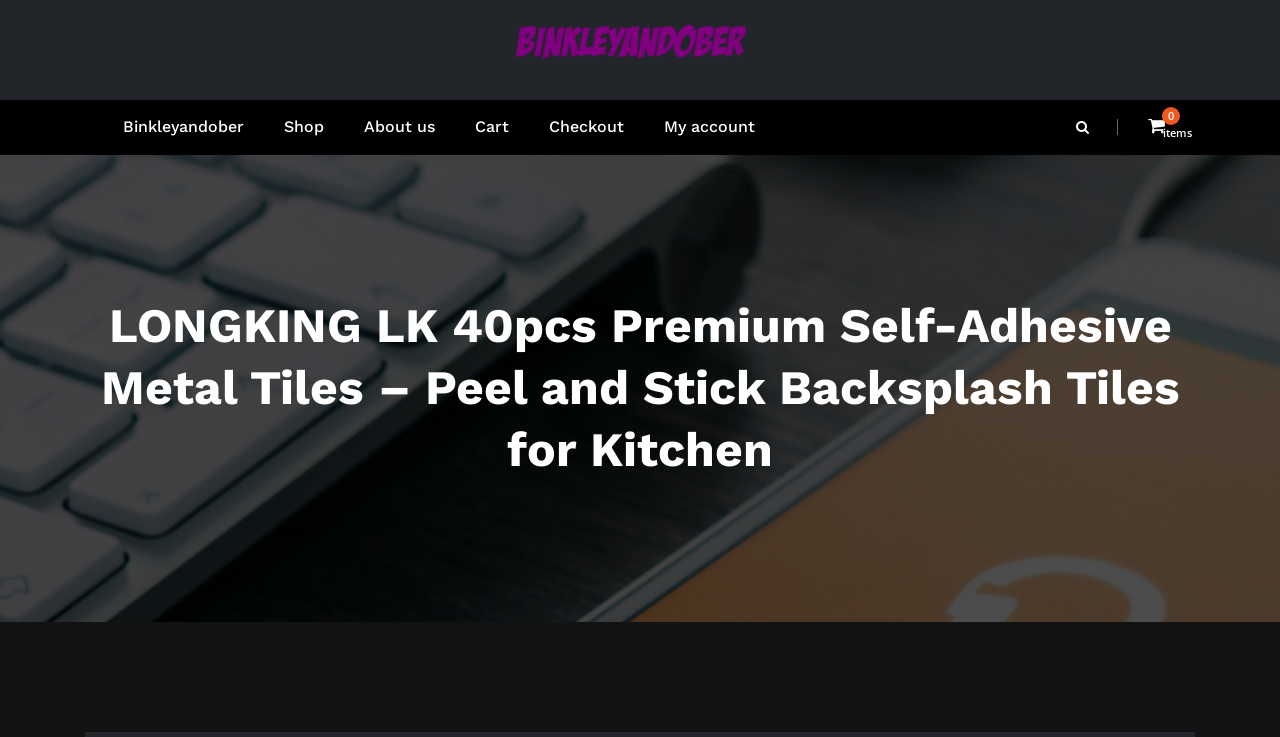Please determine the bounding box coordinates of the section I need to click to accomplish this instruction: "go to binkleyandober".

[0.401, 0.049, 0.587, 0.081]